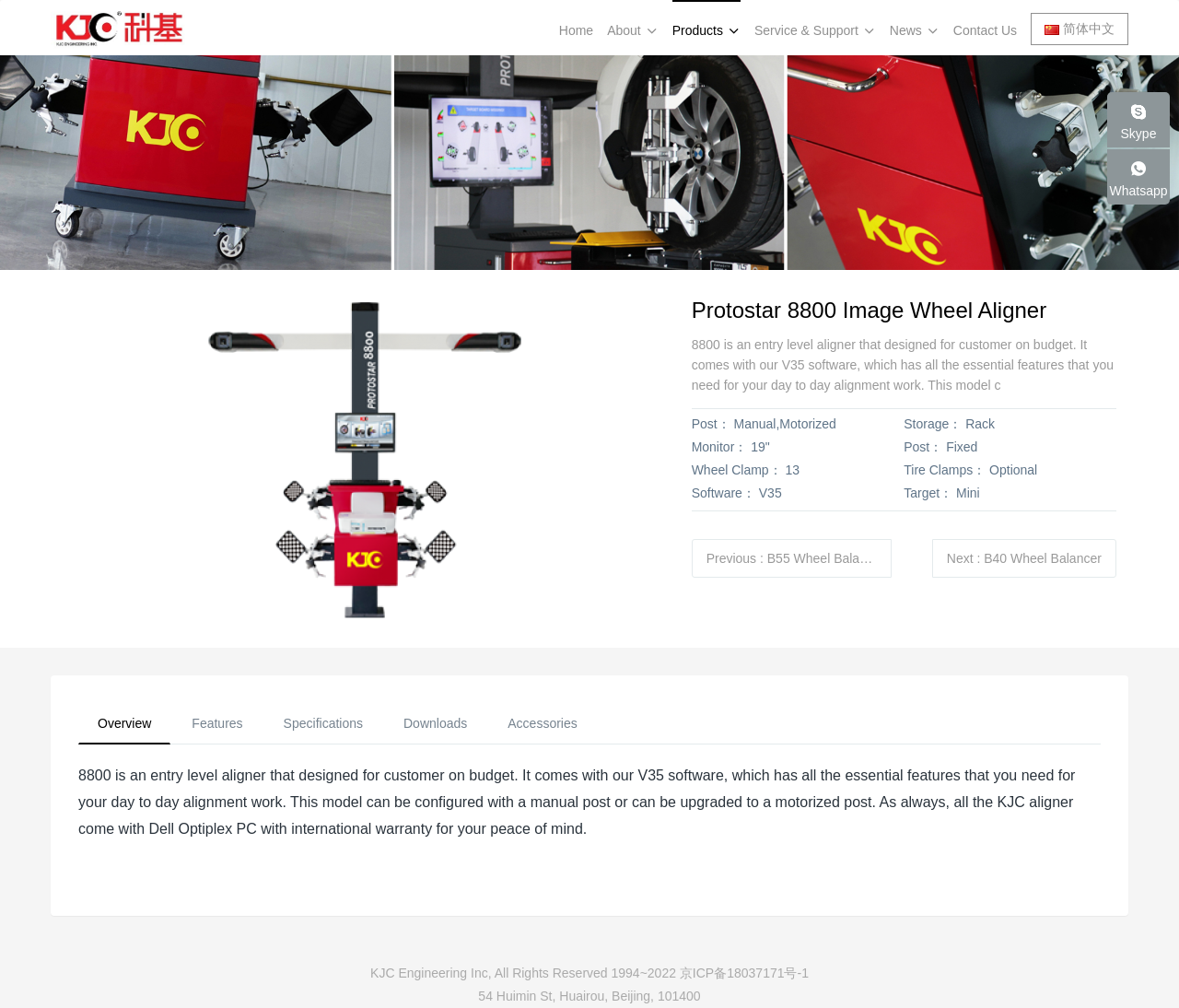Please identify the bounding box coordinates of the element I should click to complete this instruction: 'Switch to simplified Chinese'. The coordinates should be given as four float numbers between 0 and 1, like this: [left, top, right, bottom].

[0.874, 0.013, 0.957, 0.045]